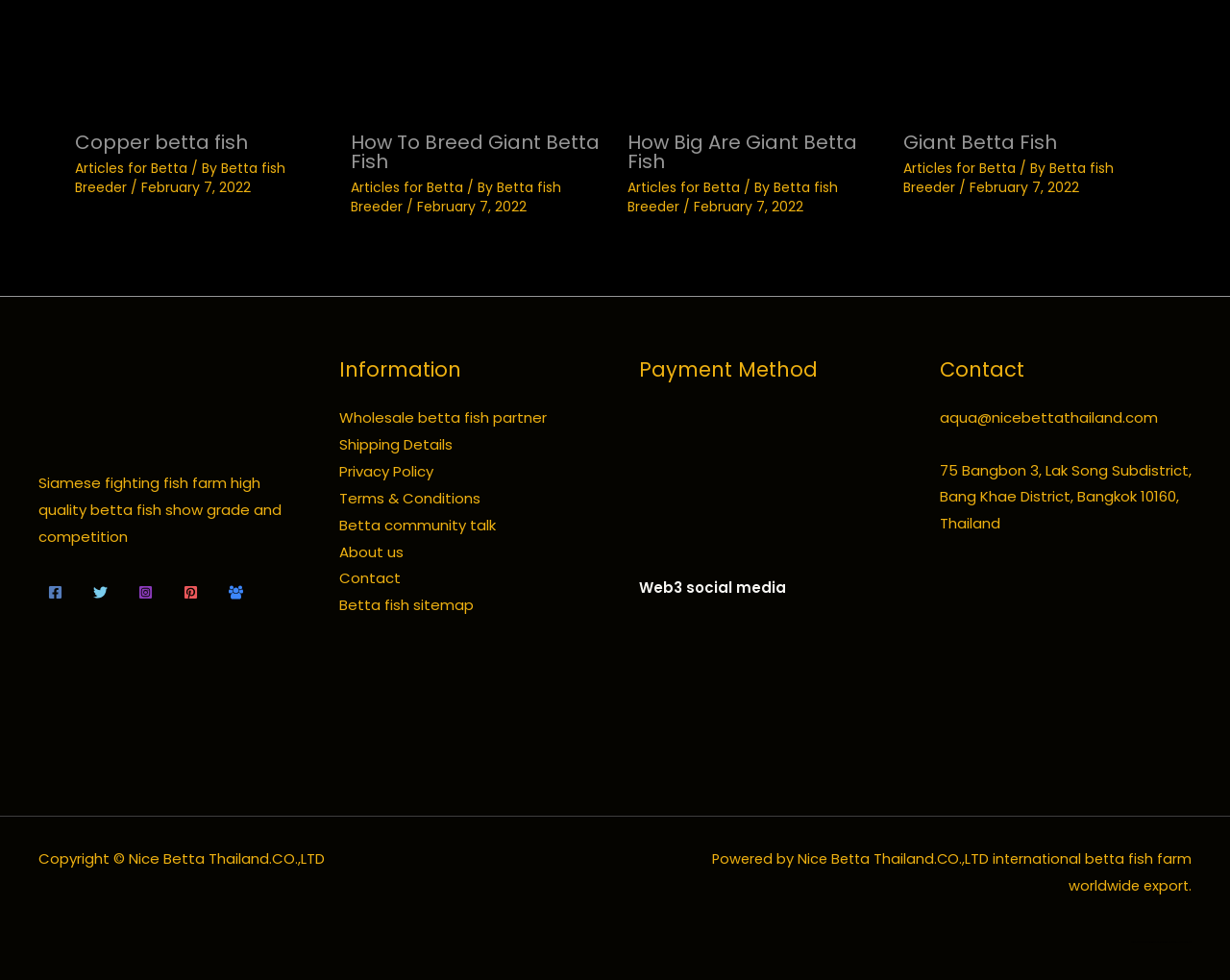Determine the bounding box coordinates for the element that should be clicked to follow this instruction: "Read more about Copper betta fish". The coordinates should be given as four float numbers between 0 and 1, in the format [left, top, right, bottom].

[0.061, 0.036, 0.266, 0.057]